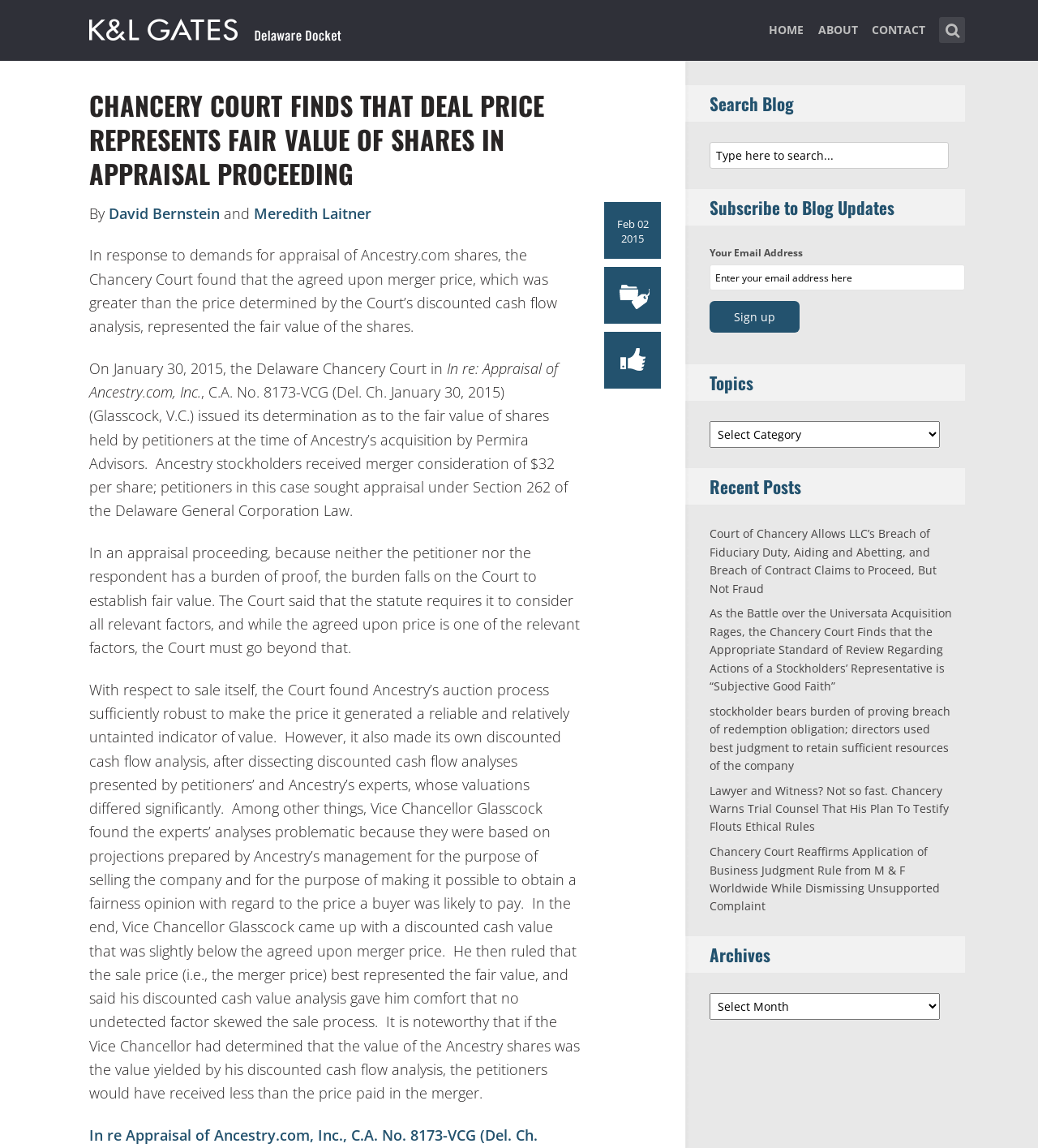Describe all the key features of the webpage in detail.

This webpage appears to be a blog or news article page focused on Delaware court cases and legal news. At the top, there is a header section with links to "HOME", "ABOUT", and "CONTACT" pages. Below this, there is a search bar with a placeholder text "Type here to search..." and a magnifying glass icon.

The main content of the page is an article titled "Chancery Court Finds that Deal Price Represents Fair Value of Shares in Appraisal Proceeding – Delaware Docket". The article is dated "Feb 02 2015" and is written by David Bernstein and Meredith Laitner. The article discusses a Chancery Court case involving the appraisal of Ancestry.com shares, where the court found that the agreed-upon merger price represented the fair value of the shares.

The article is divided into several paragraphs, with headings and subheadings. The text is dense and appears to be written in a formal, legal tone. There are no images on the page.

To the right of the article, there are several sections, including a "Search Blog" section with a search bar, a "Subscribe to Blog Updates" section where users can enter their email address to receive updates, and a "Topics" section with a dropdown menu. Below this, there is a "Recent Posts" section with links to several other articles, and an "Archives" section with a dropdown menu.

Overall, the page appears to be a professional, informative resource for those interested in Delaware court cases and legal news.